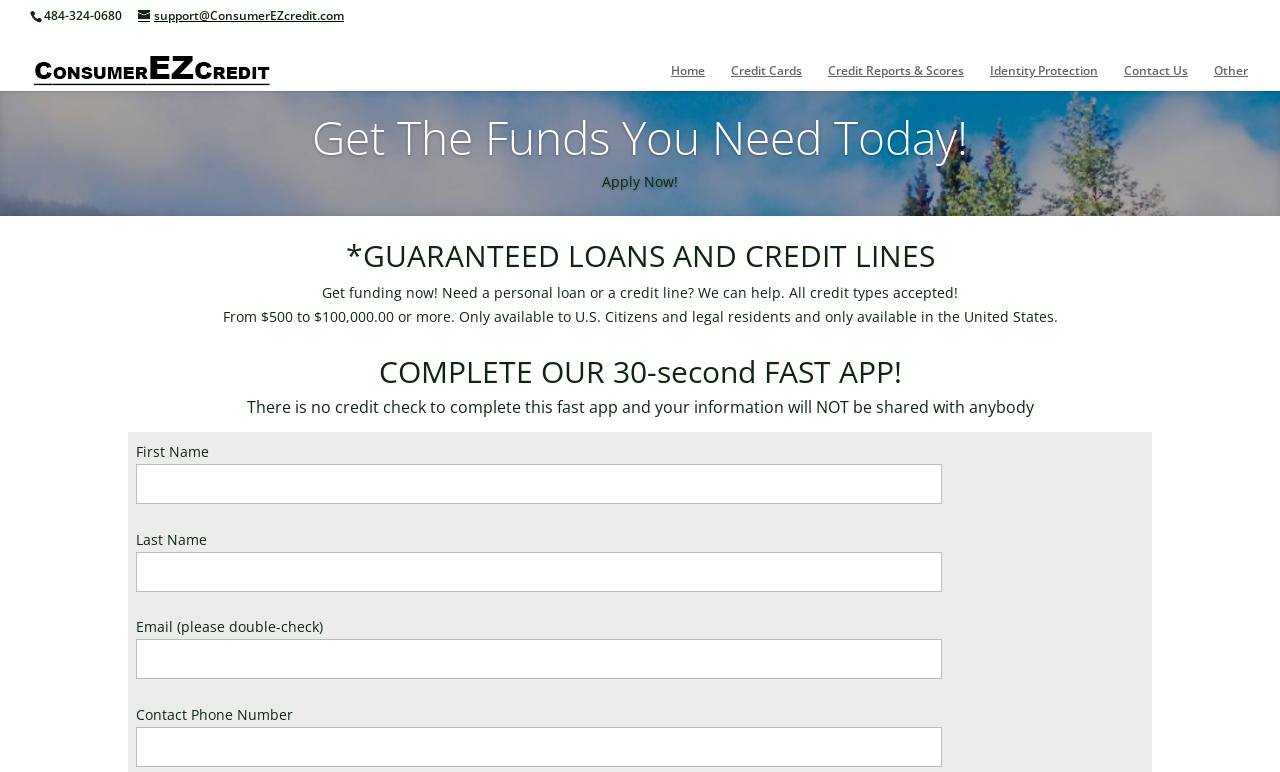Produce an extensive caption that describes everything on the webpage.

This webpage is about ConsumerEzCredit.com, a financial service provider. At the top left corner, there is a phone number "484-324-0680" and an email address "support@ConsumerEZcredit.com" for customer support. Next to the email address, there is a link to the website's homepage. 

Below the top section, there is a navigation menu with six links: "Home", "Credit Cards", "Credit Reports & Scores", "Identity Protection", "Contact Us", and "Other". These links are aligned horizontally and take up about half of the screen width.

The main content area is divided into two sections. The left section has a heading "Get The Funds You Need Today!" and a call-to-action button "Apply Now!". The right section has a series of headings and paragraphs describing the service. The headings include "*GUARANTEED LOANS AND CREDIT LINES", "COMPLETE OUR 30-second FAST APP!", and others. The paragraphs explain the benefits of the service, including the availability of funding from $500 to $100,000 or more, and the simplicity of the application process.

Below the descriptive text, there is a form with five input fields: "First Name", "Last Name", "Email (please double-check)", "Contact Phone Number", and others. These fields are required to complete the application process.